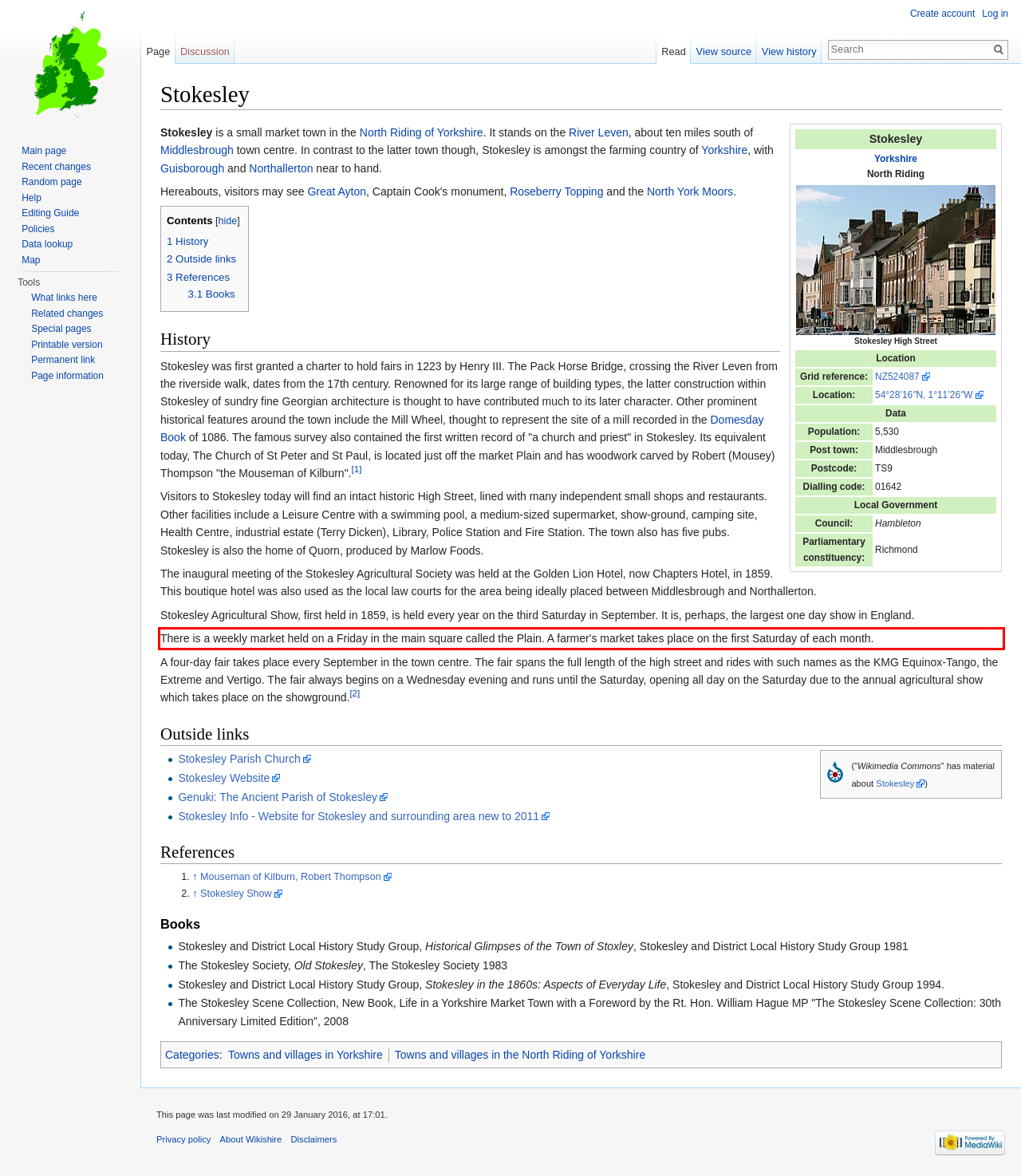From the given screenshot of a webpage, identify the red bounding box and extract the text content within it.

There is a weekly market held on a Friday in the main square called the Plain. A farmer's market takes place on the first Saturday of each month.